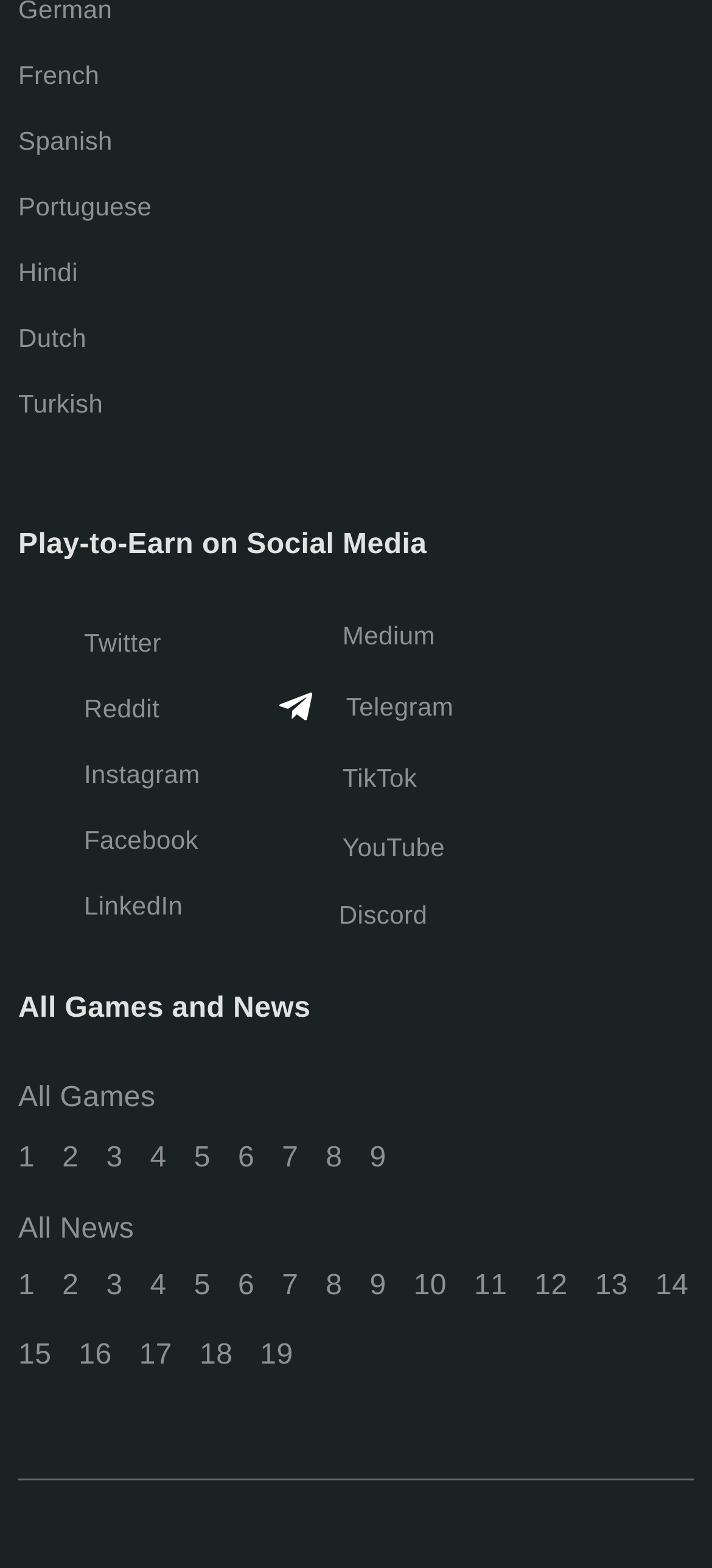What social media platforms are listed?
Look at the screenshot and respond with one word or a short phrase.

Twitter, Reddit, Instagram, Facebook, LinkedIn, Medium, Telegram, TikTok, YouTube, Discord